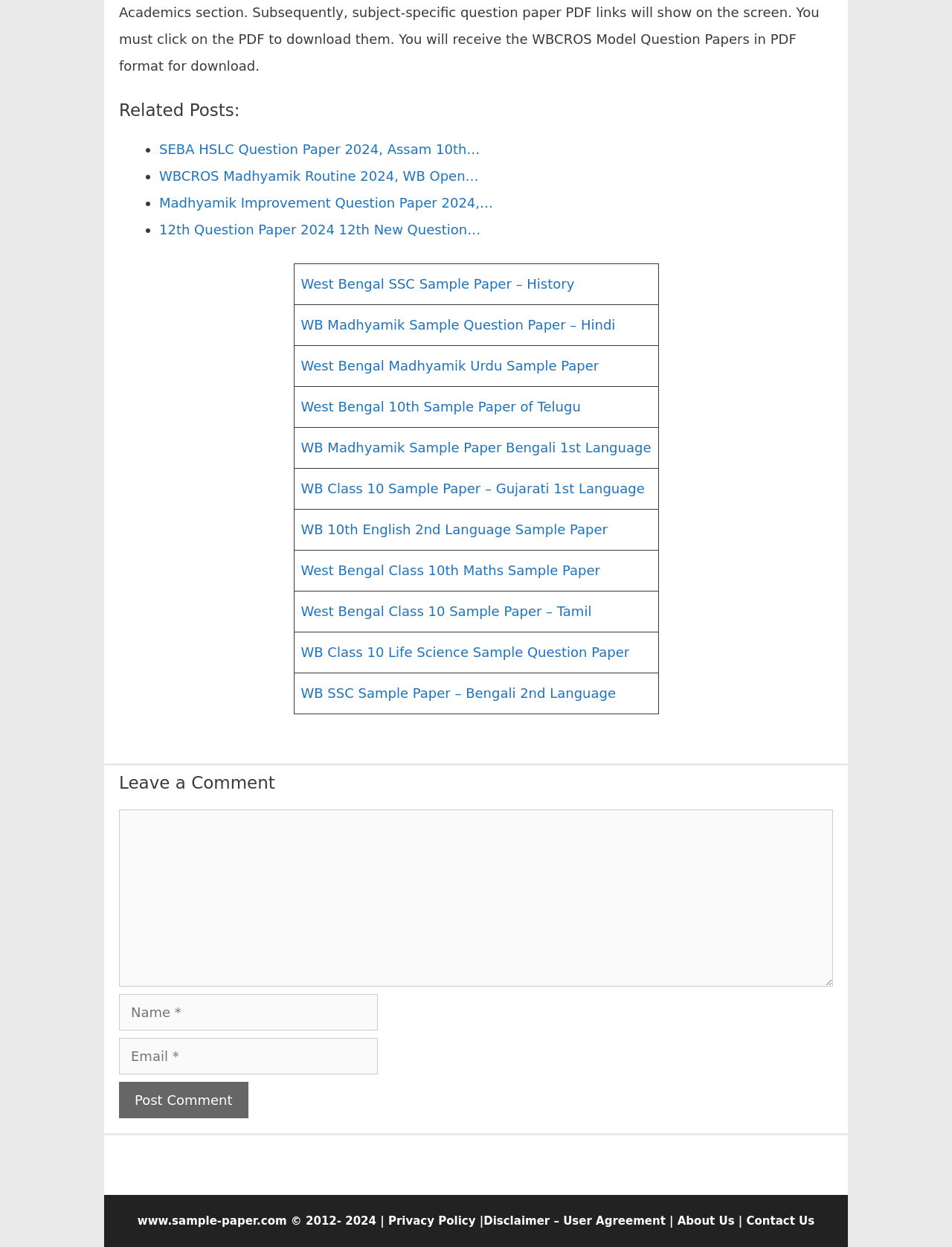Answer with a single word or phrase: 
How many rows are there in the table?

10